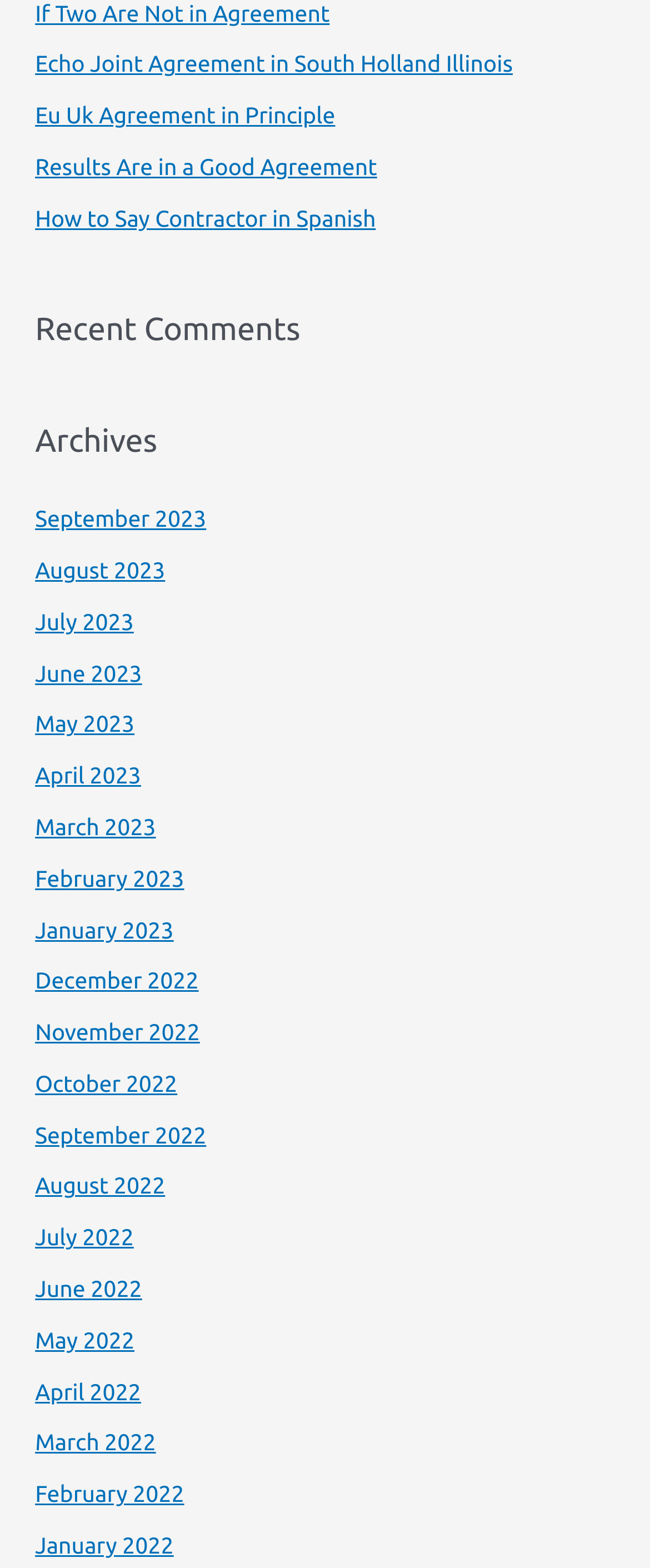Please answer the following question using a single word or phrase: 
How many complementary elements are there on the webpage?

1